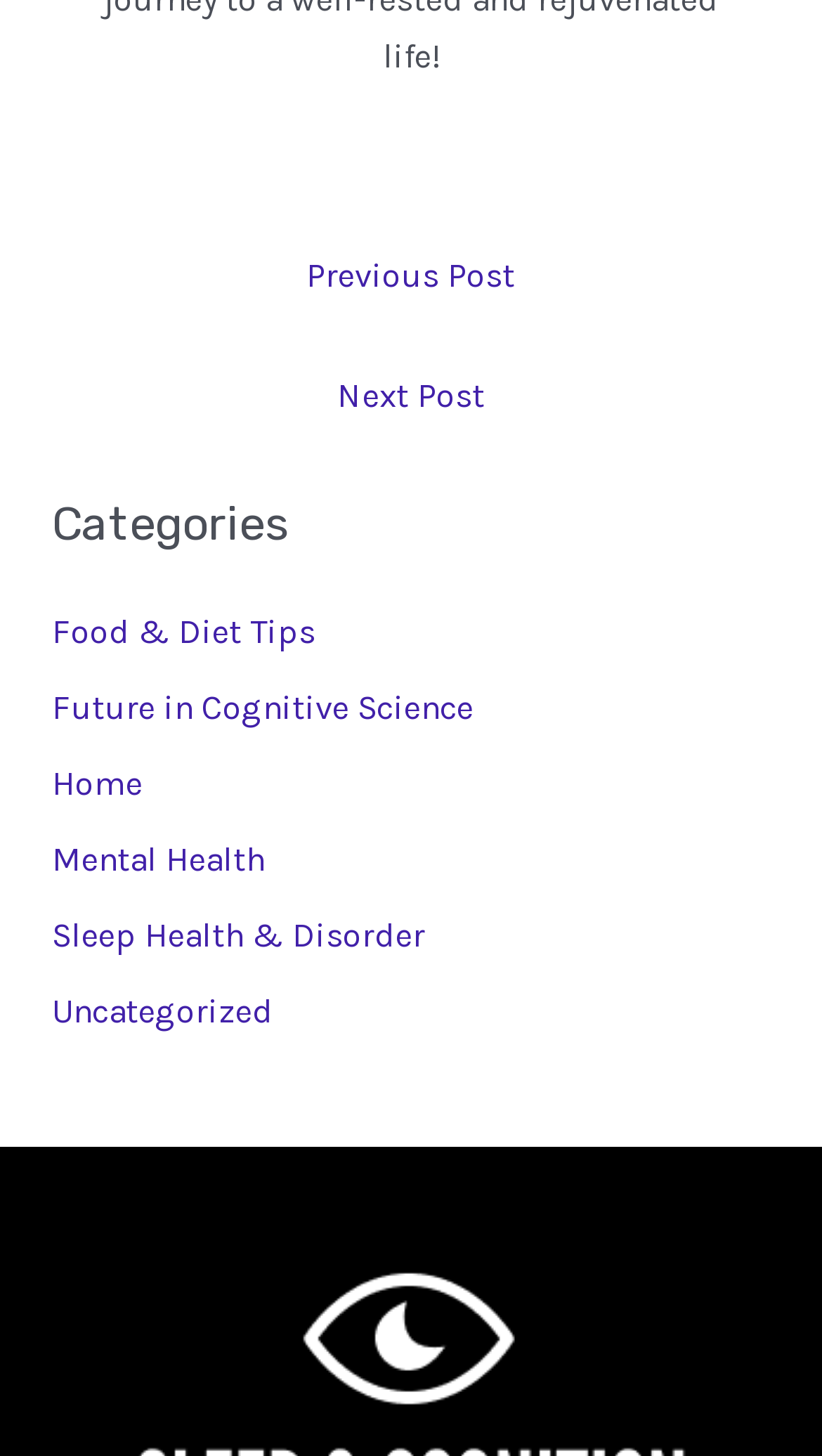How many links are in the 'Categories' section?
Can you provide a detailed and comprehensive answer to the question?

The 'Categories' section contains six links: 'Food & Diet Tips', 'Future in Cognitive Science', 'Home', 'Mental Health', 'Sleep Health & Disorder', and 'Uncategorized'. These links are listed vertically, allowing users to browse articles by category.